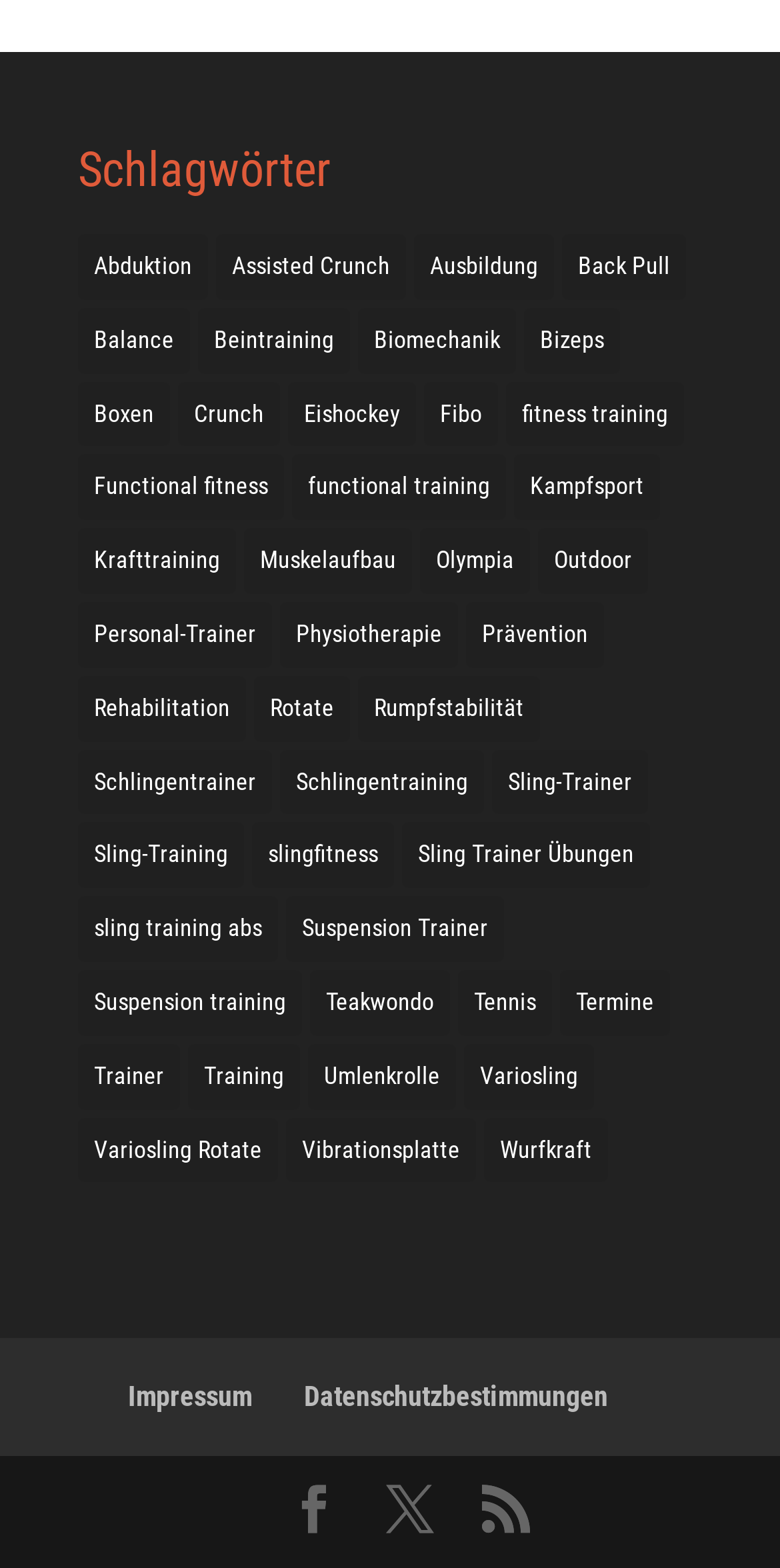Please identify the coordinates of the bounding box that should be clicked to fulfill this instruction: "Check out Suspension training".

[0.1, 0.619, 0.387, 0.661]